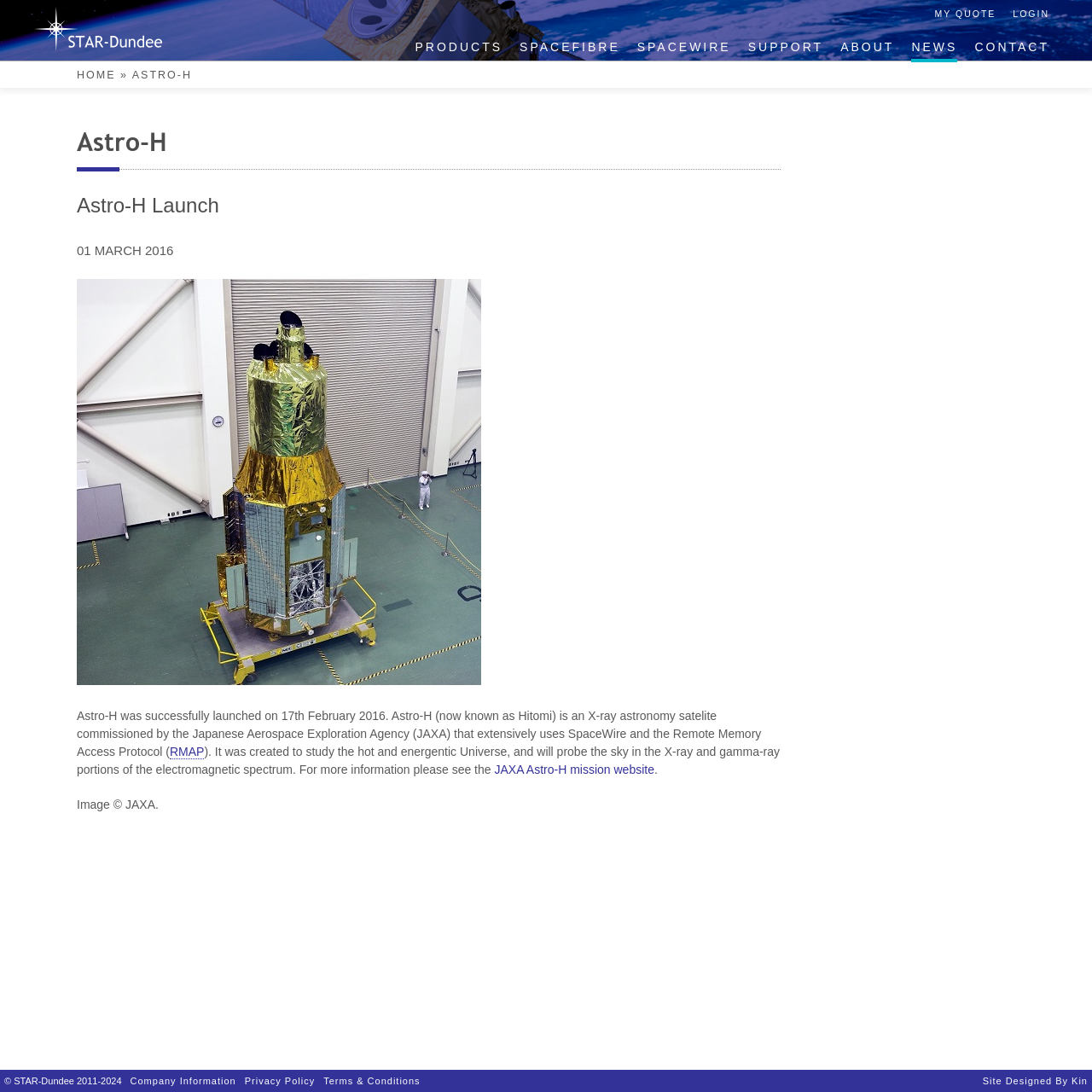Given the element description "JAXA Astro-H mission website", identify the bounding box of the corresponding UI element.

[0.453, 0.698, 0.599, 0.711]